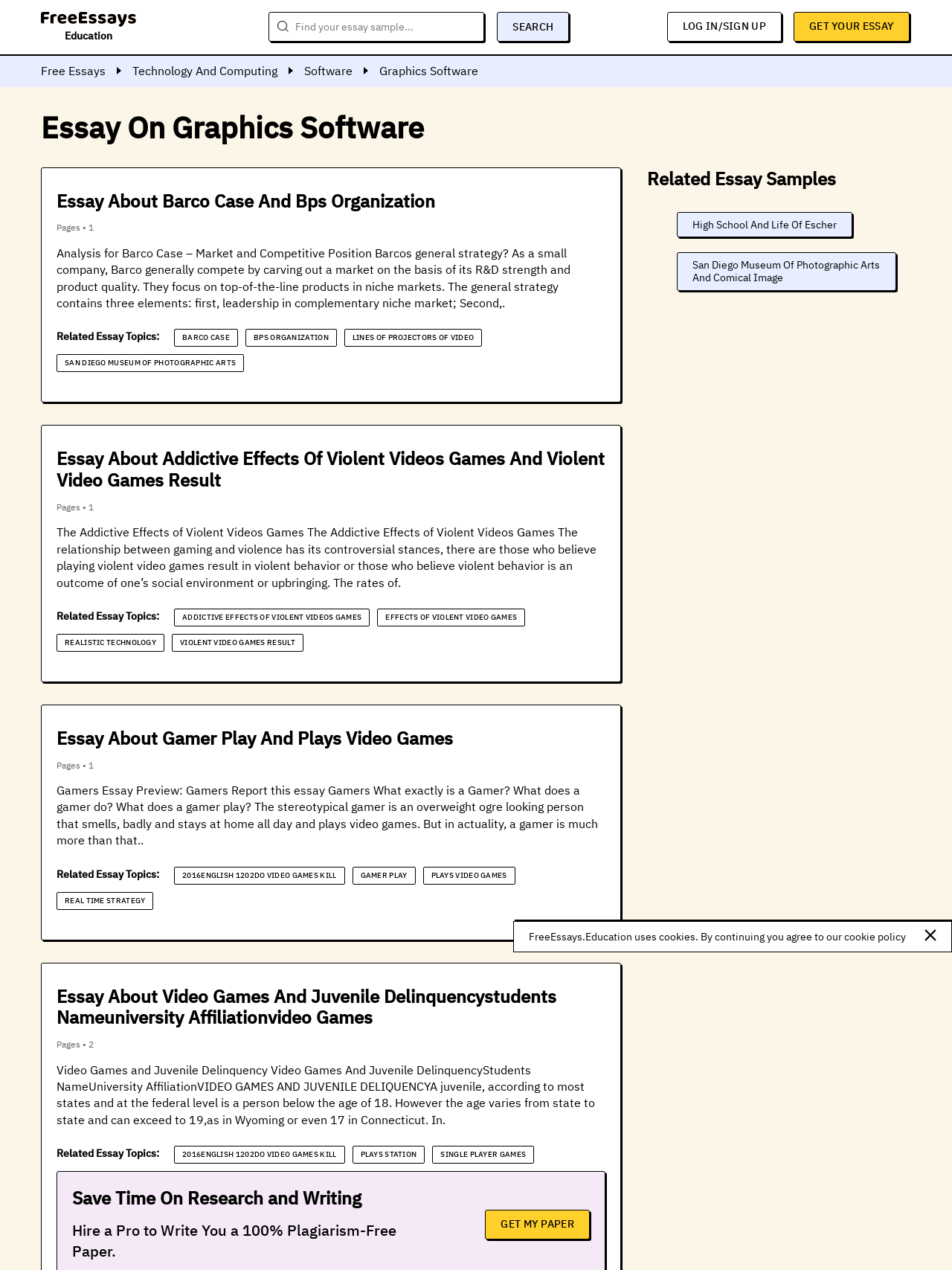Pinpoint the bounding box coordinates of the clickable element needed to complete the instruction: "Go to the Home page". The coordinates should be provided as four float numbers between 0 and 1: [left, top, right, bottom].

None